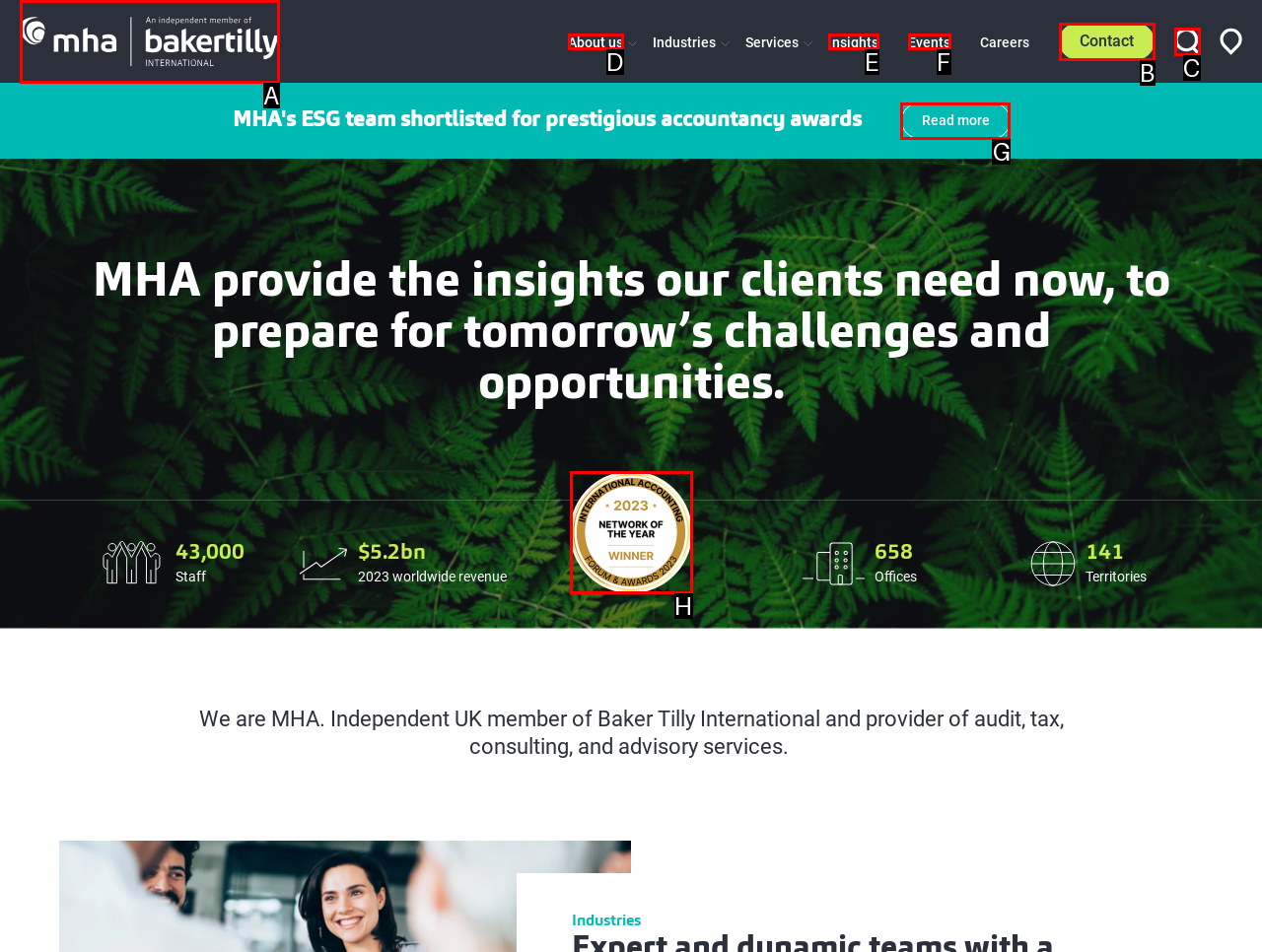From the options shown, which one fits the description: parent_node: About us aria-label="Home"? Respond with the appropriate letter.

A